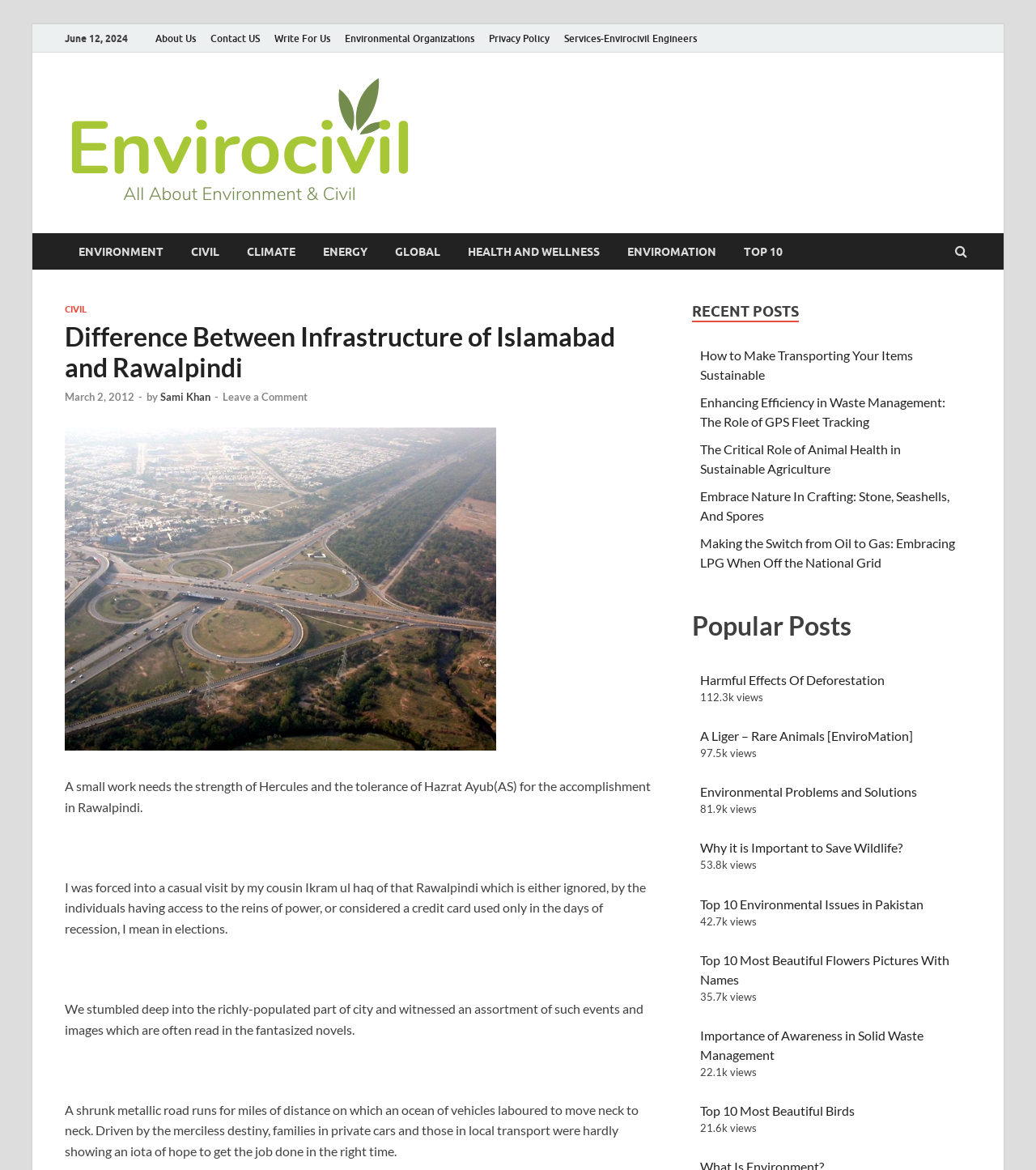Examine the image carefully and respond to the question with a detailed answer: 
What is the category of the article 'How to Make Transporting Your Items Sustainable'?

I found the category of the article by looking at the section where the article is listed, which is labeled as 'RECENT POSTS'.